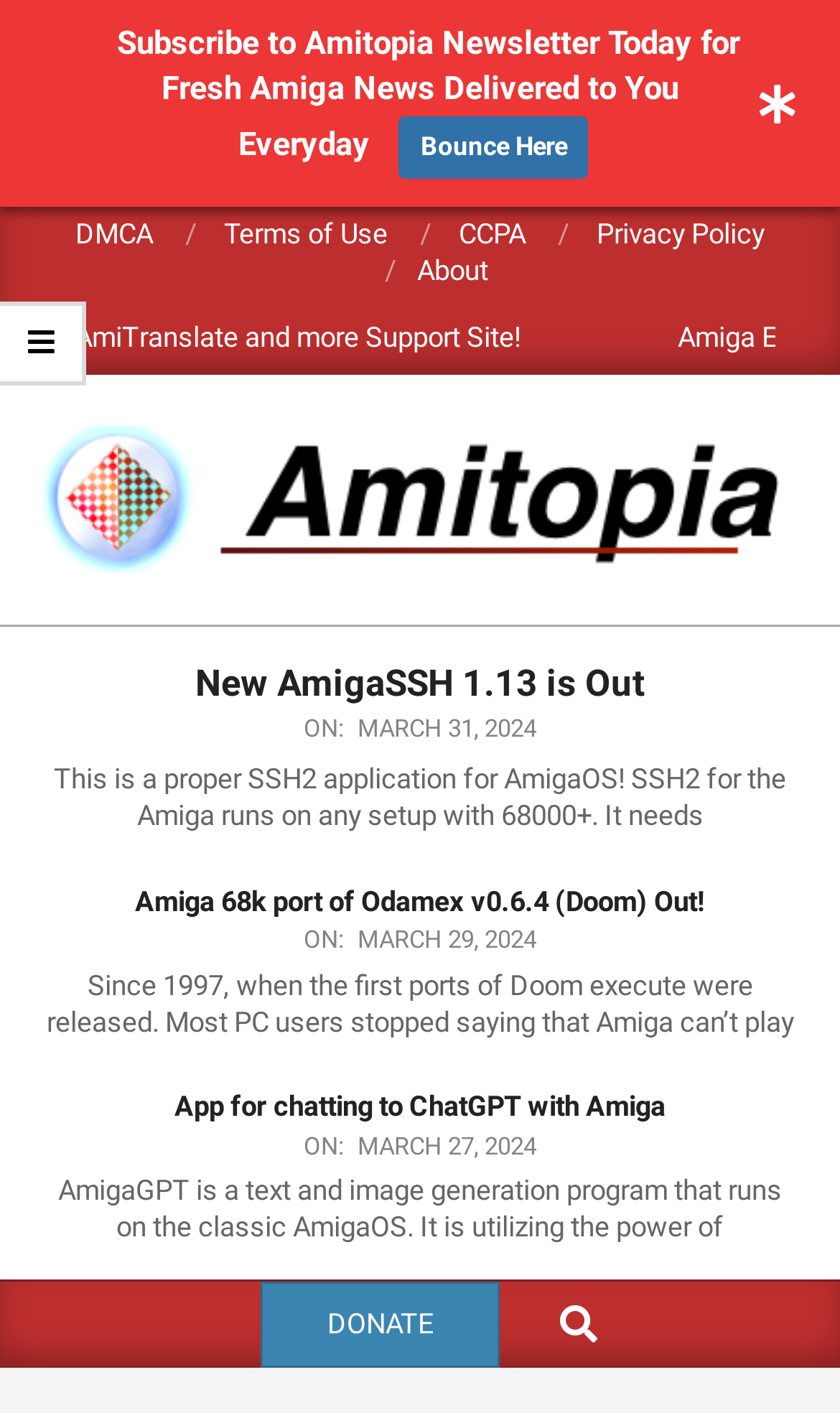Offer a detailed explanation of the webpage layout and contents.

The webpage appears to be a blog or news site focused on Amiga-related topics. At the top, there are several links to important pages, including "DMCA", "Terms of Use", "CCPA", "Privacy Policy", and "About". Below these links, there is a prominent header with the text "Amiga Entertainment on Web and Video!".

To the left of the header, there is a link to "Amitopia" with an accompanying image. Below the header, there is a section with a heading "New AmigaSSH 1.13 is Out" and a link to the same title. This section also includes the date and time "Sunday, March 31, 2024, 3:11 pm" and a brief description of the AmigaSSH application.

Below this section, there are three more sections, each with a heading and a link to a related article. The headings are "Amiga 68k port of Odamex v0.6.4 (Doom) Out!", "App for chatting to ChatGPT with Amiga", and each section includes a date and time, as well as a brief description of the topic.

At the bottom of the page, there are several links and buttons, including a "DONATE" link, a "SEARCH" button, and a textbox to enter a search term. There is also a section with a call to action to subscribe to the Amitopia newsletter.

On the top-right corner of the page, there is a small icon with a link to an unknown destination.